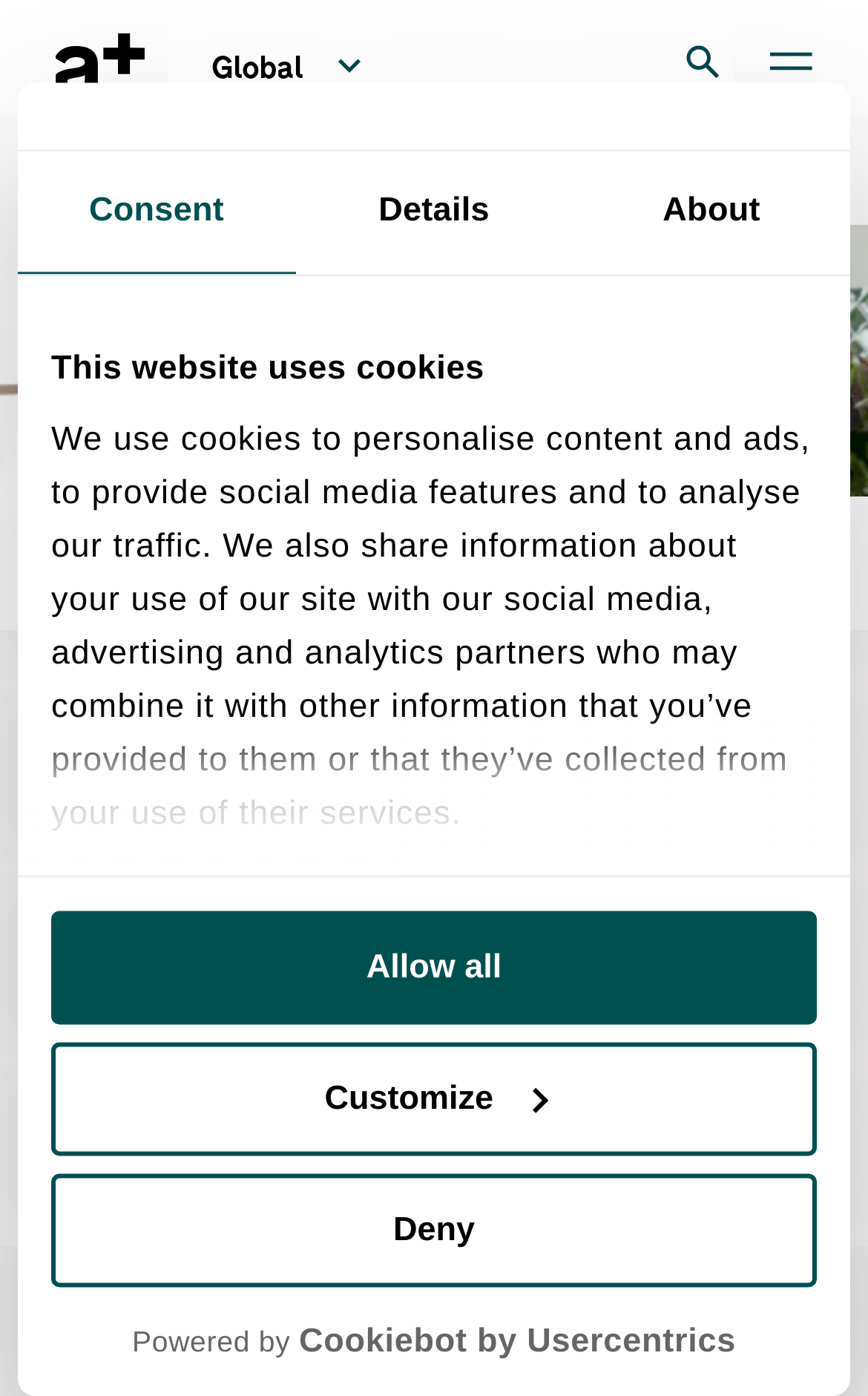Find the bounding box coordinates for the HTML element described as: "Allow all". The coordinates should consist of four float values between 0 and 1, i.e., [left, top, right, bottom].

[0.059, 0.653, 0.941, 0.734]